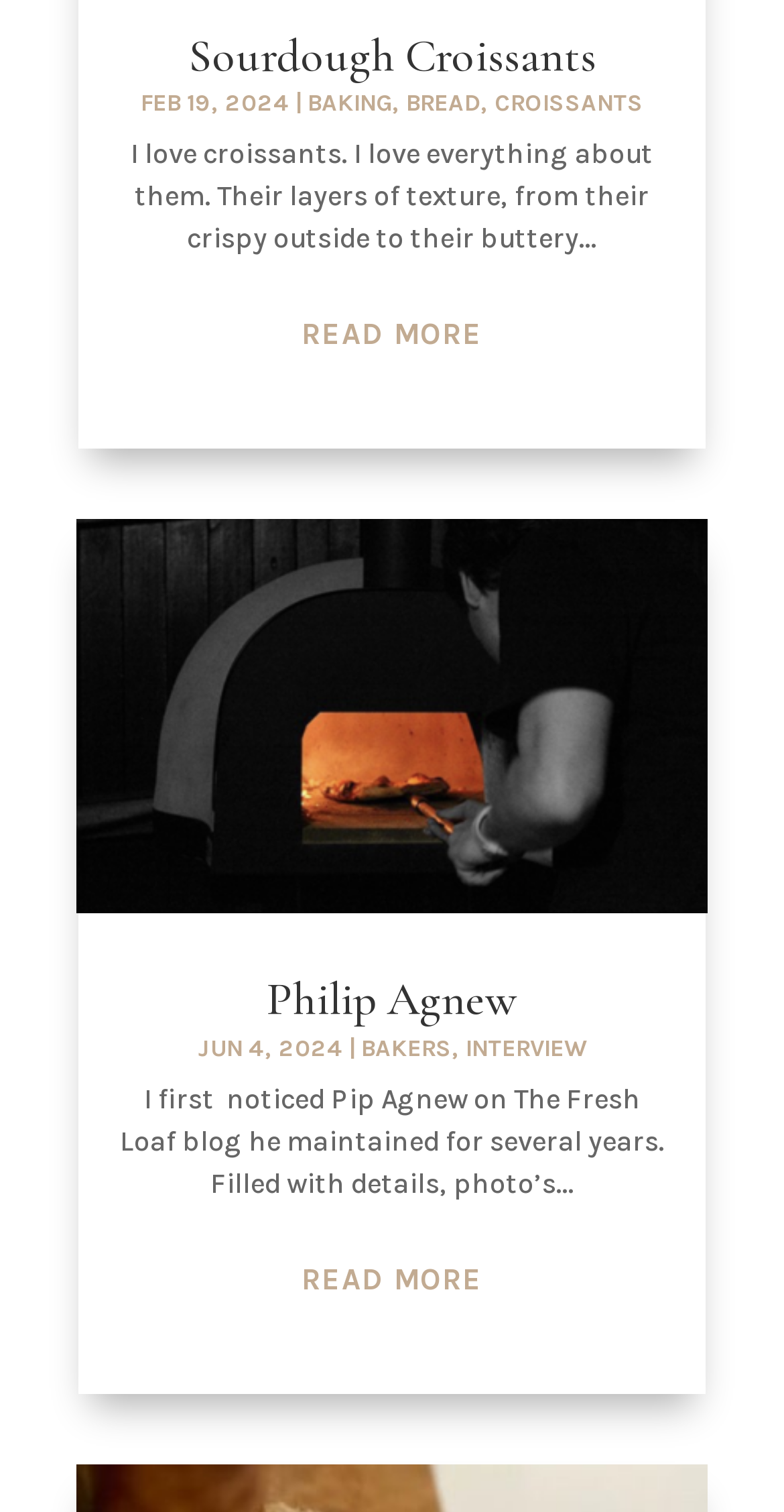Determine the bounding box coordinates of the section I need to click to execute the following instruction: "Read more about the interview with Philip Agnew". Provide the coordinates as four float numbers between 0 and 1, i.e., [left, top, right, bottom].

[0.385, 0.834, 0.615, 0.858]